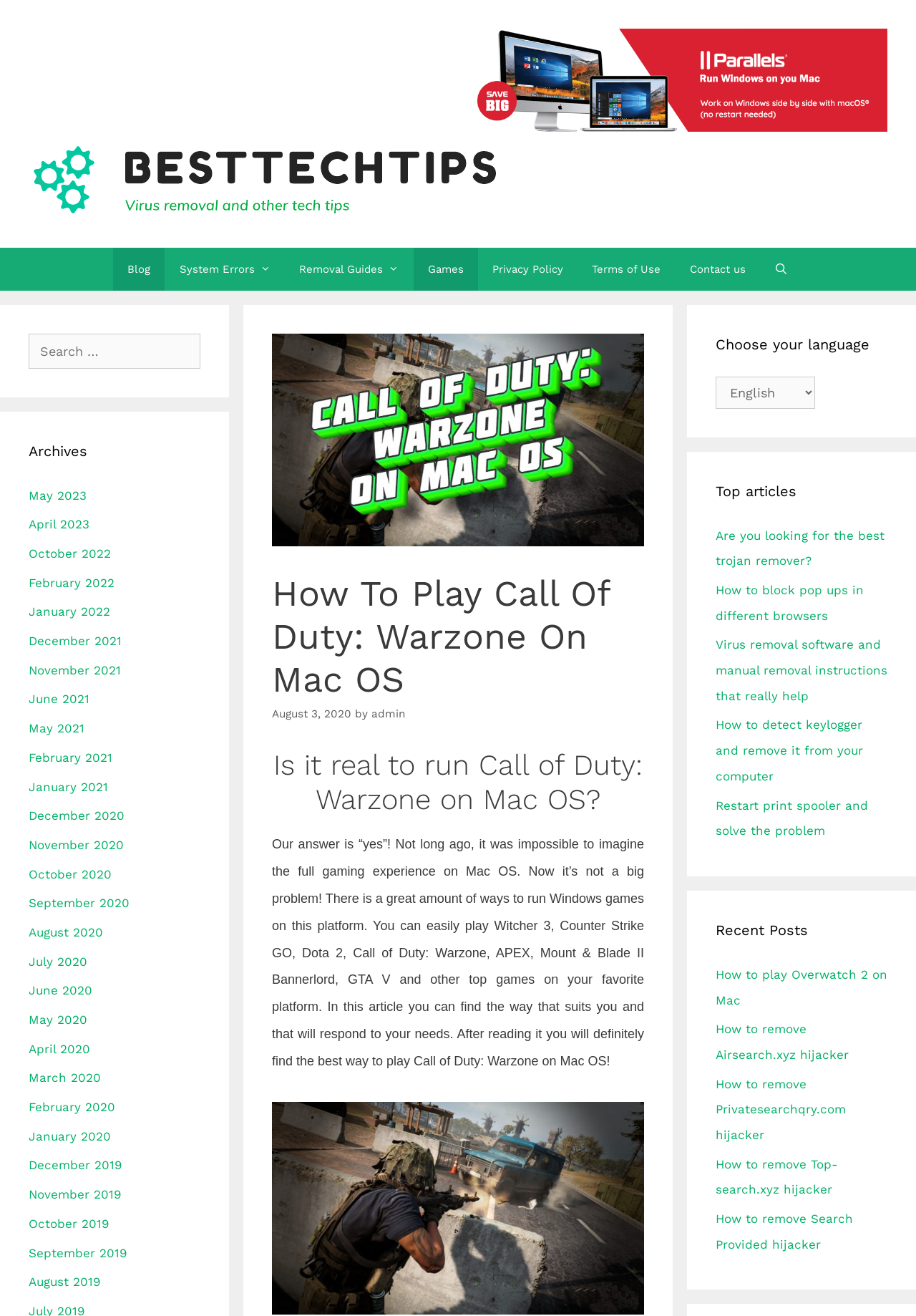Identify the bounding box coordinates of the section that should be clicked to achieve the task described: "Choose a language".

[0.781, 0.286, 0.89, 0.31]